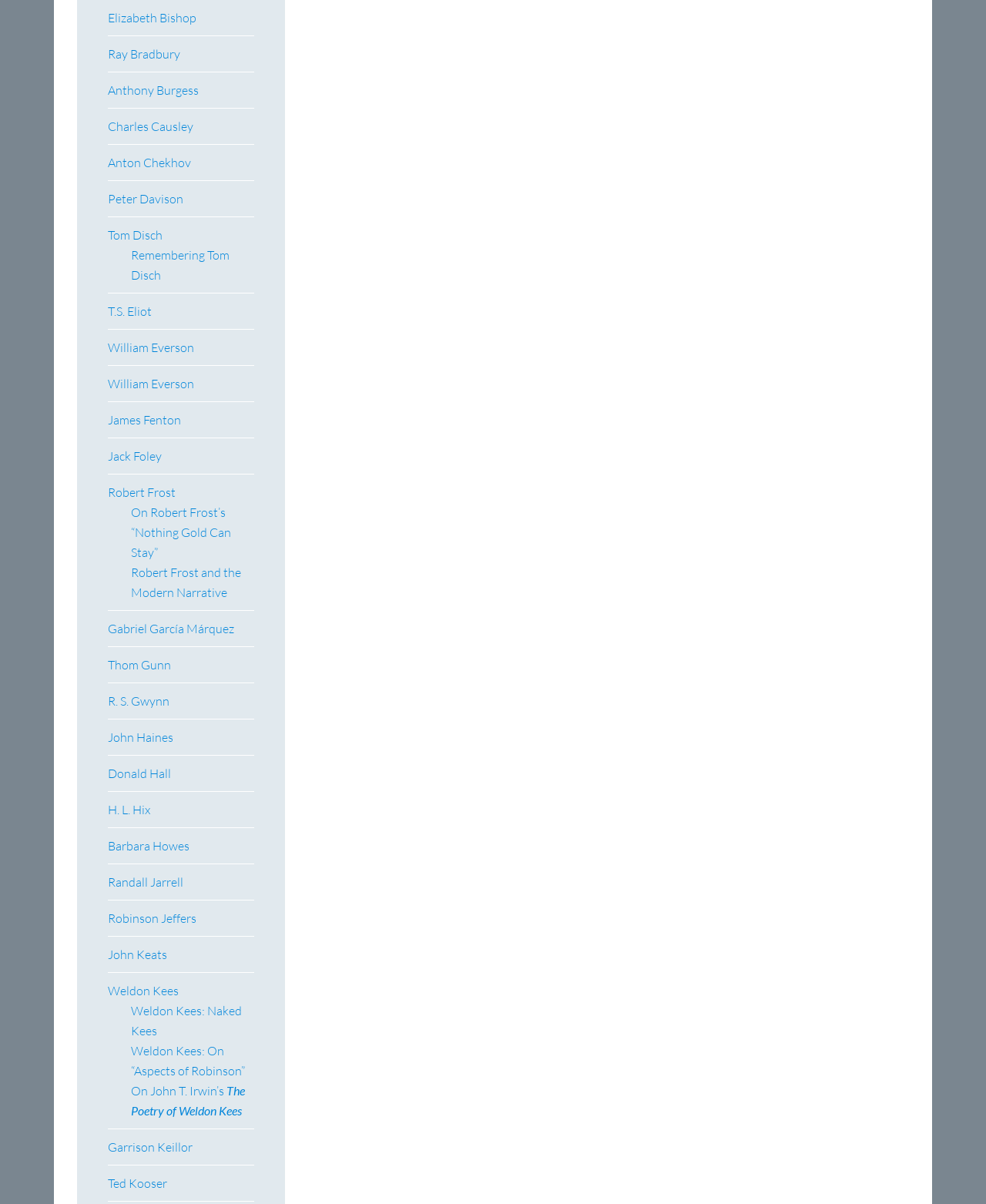Determine the bounding box coordinates of the clickable element necessary to fulfill the instruction: "Discover the poetry of Ted Kooser". Provide the coordinates as four float numbers within the 0 to 1 range, i.e., [left, top, right, bottom].

[0.109, 0.977, 0.17, 0.989]